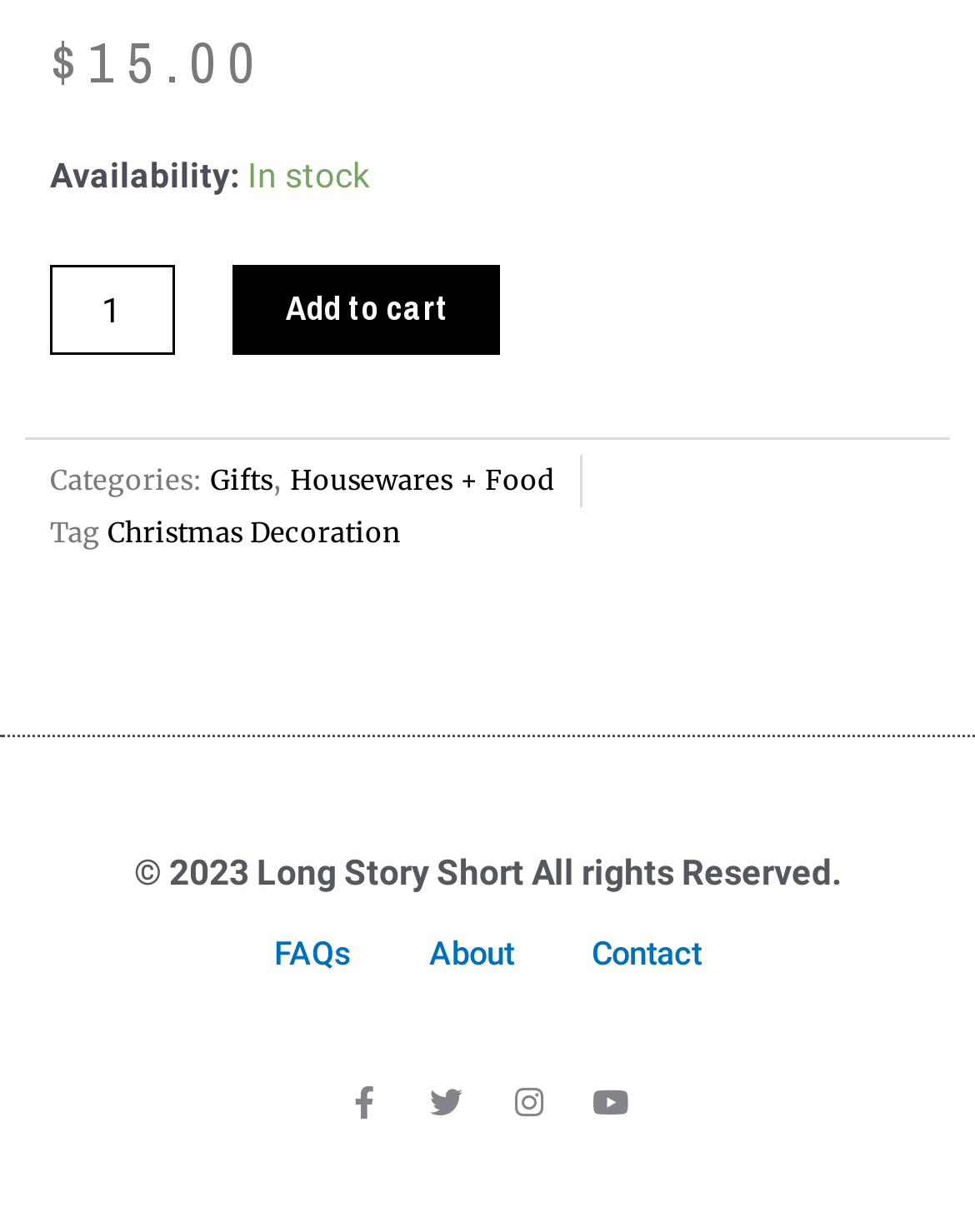Determine the bounding box coordinates for the clickable element required to fulfill the instruction: "Click on the link to Hotels & Resorts". Provide the coordinates as four float numbers between 0 and 1, i.e., [left, top, right, bottom].

None